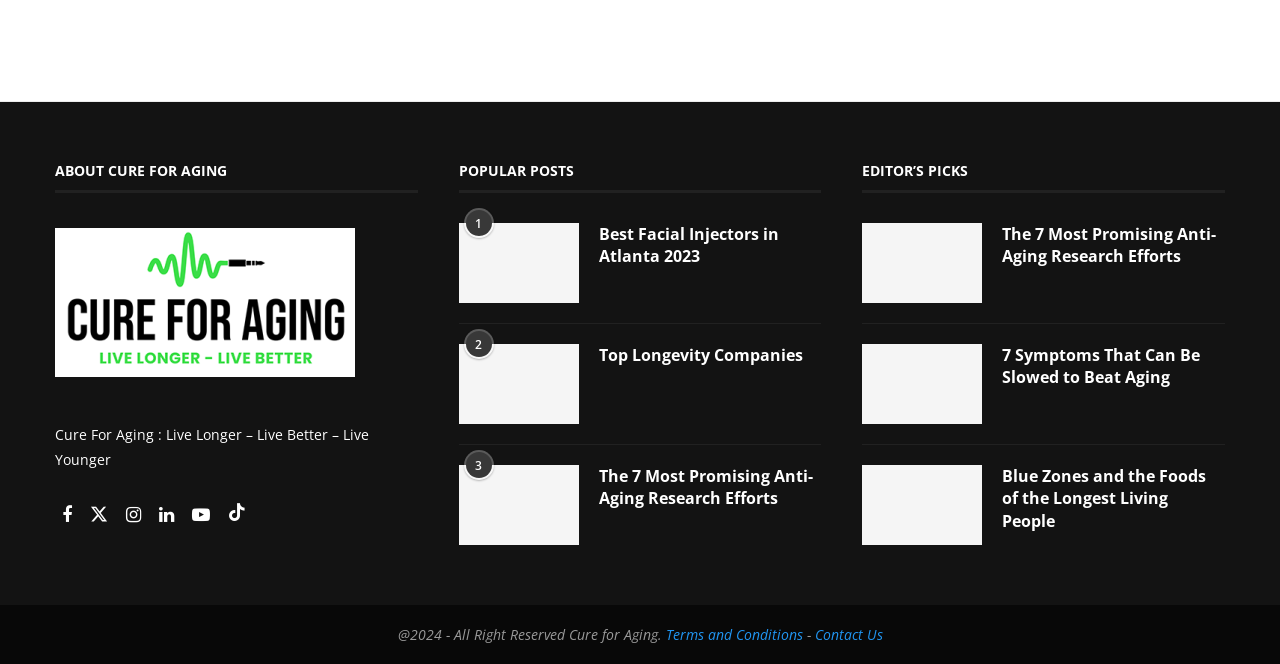What is the main topic of this webpage?
Look at the image and respond with a one-word or short-phrase answer.

Aging